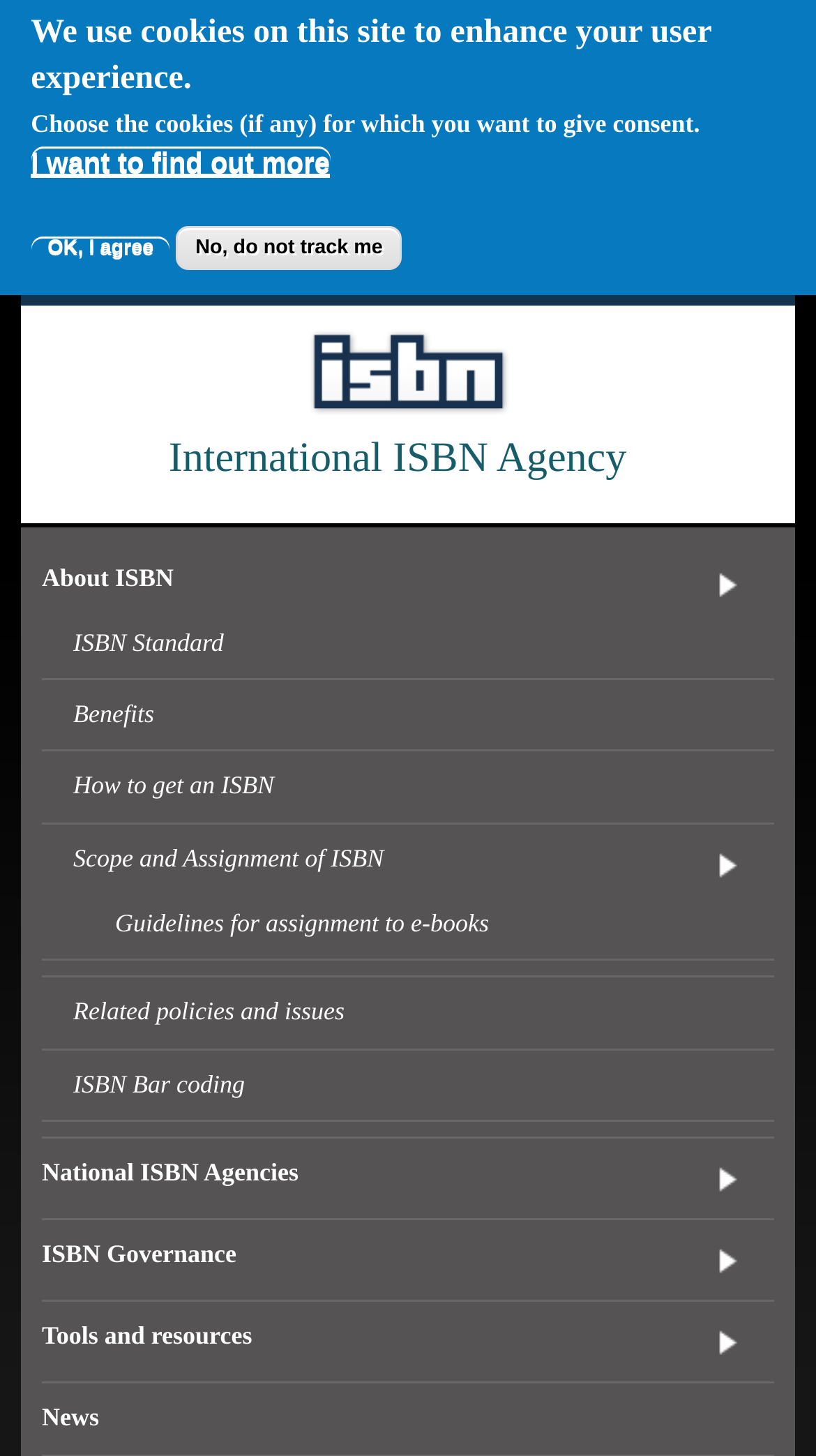What is the purpose of the 'I want to find out more' button?
Please provide an in-depth and detailed response to the question.

The 'I want to find out more' button is part of the cookie consent alert dialog, which appears at the top of the webpage. Clicking this button would likely provide more information about the cookies used on the site and how they enhance the user experience.